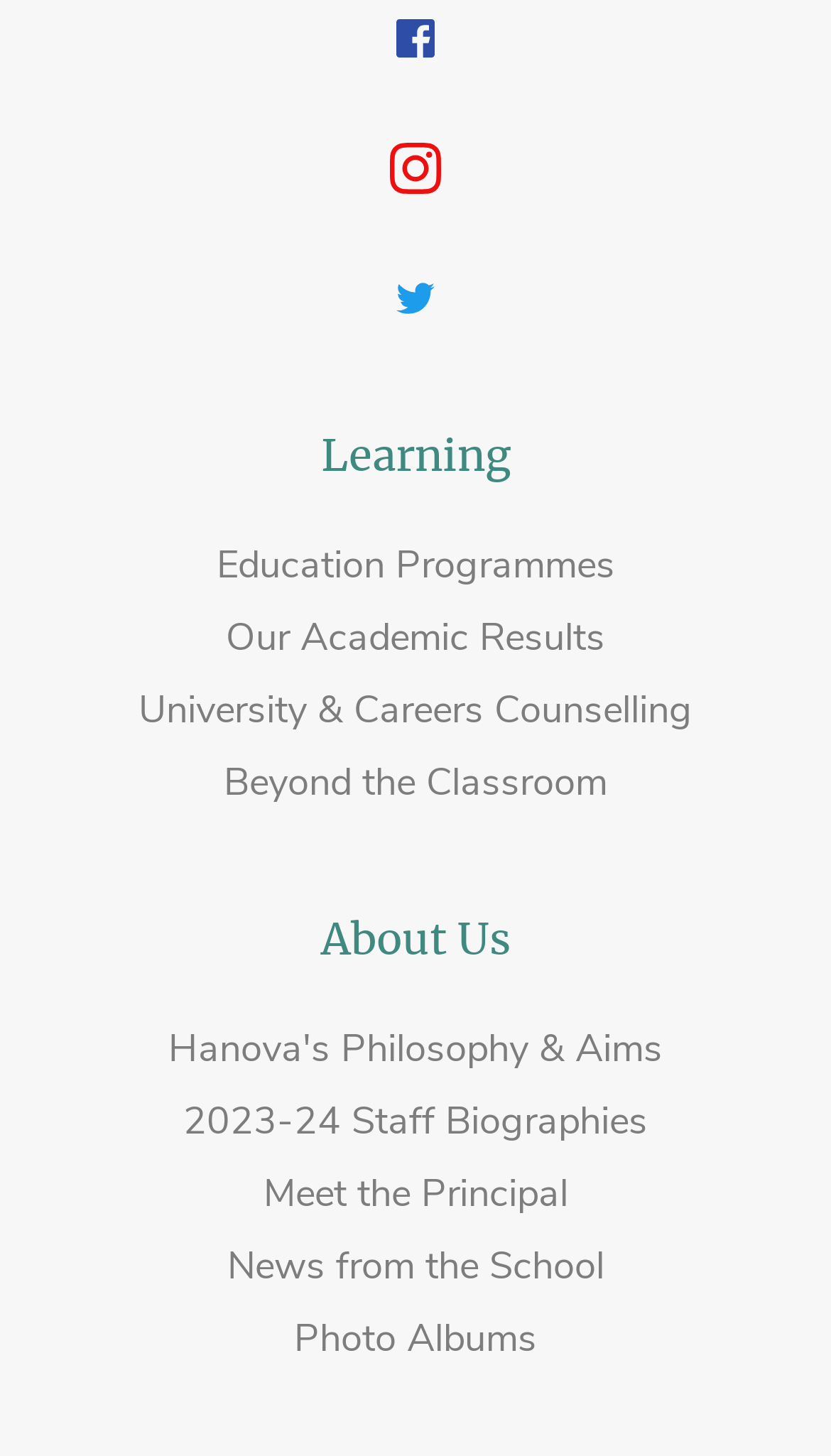Locate the bounding box coordinates of the region to be clicked to comply with the following instruction: "Check the school's academic results". The coordinates must be four float numbers between 0 and 1, in the form [left, top, right, bottom].

[0.272, 0.42, 0.728, 0.455]